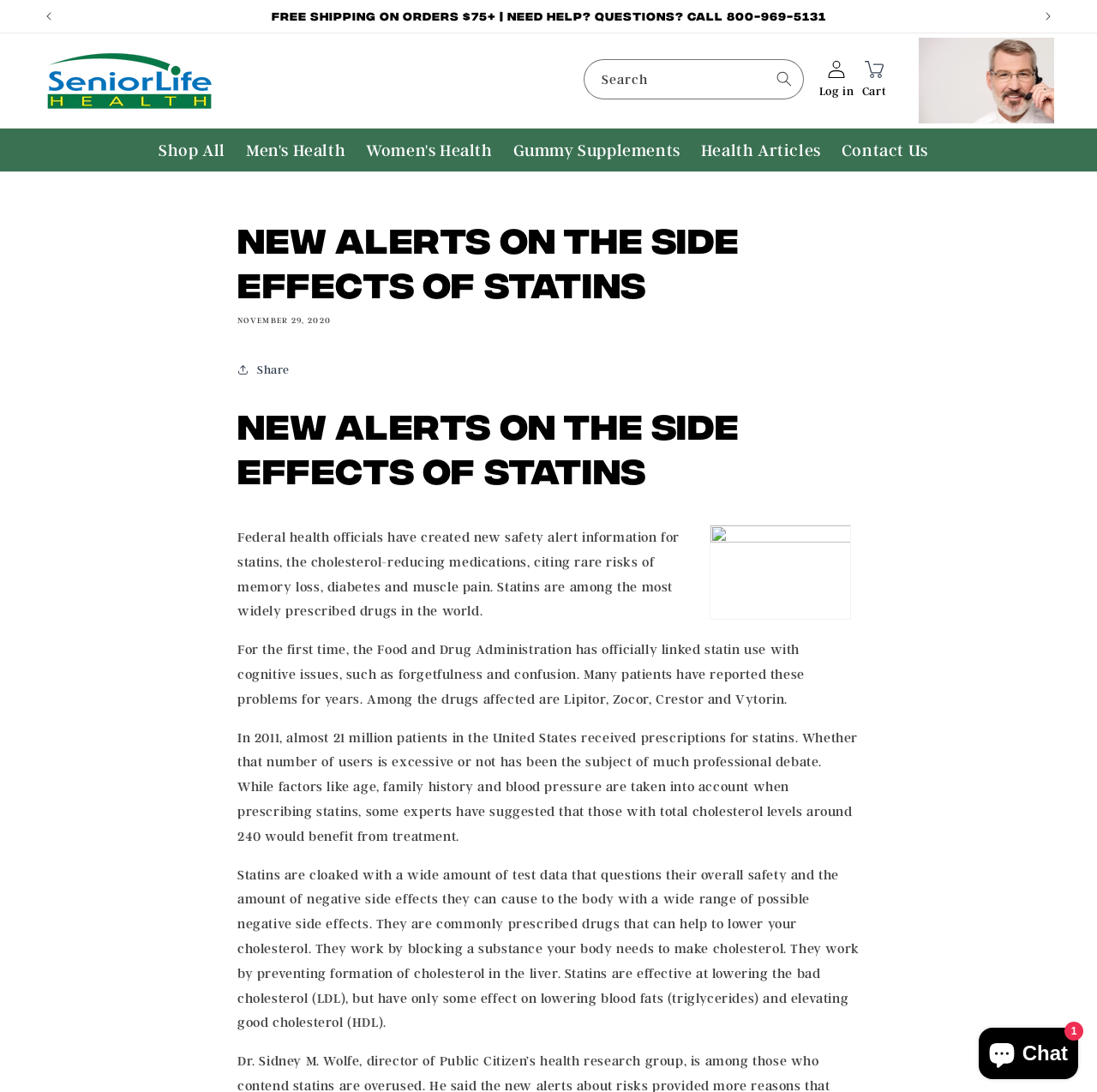Locate the bounding box coordinates of the element to click to perform the following action: 'Browse men's health products'. The coordinates should be given as four float values between 0 and 1, in the form of [left, top, right, bottom].

[0.215, 0.118, 0.324, 0.157]